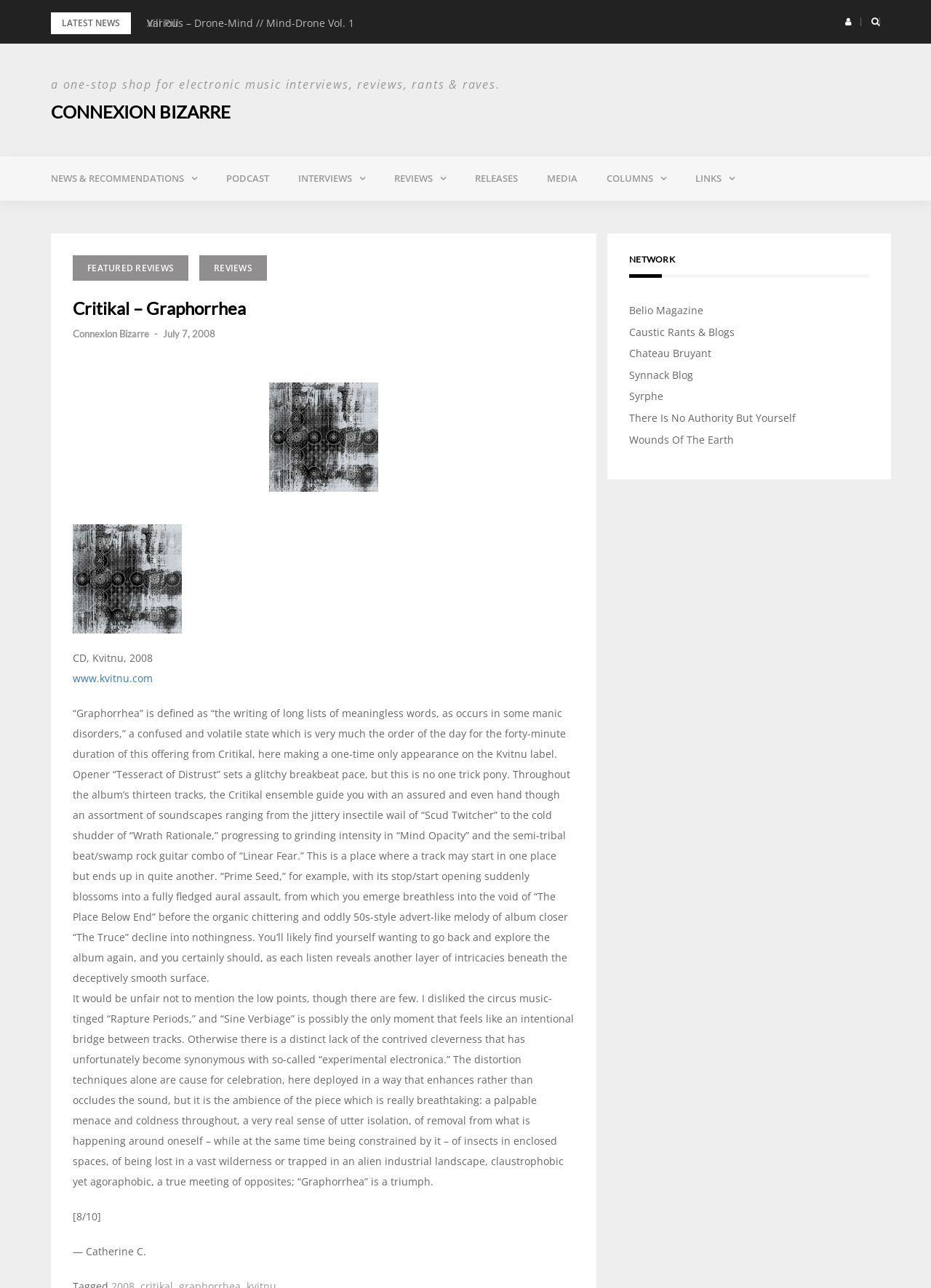Give a complete and precise description of the webpage's appearance.

The webpage is primarily focused on electronic music, with a specific emphasis on the album "Graphorrhea" by Critikal. At the top of the page, there is a link to skip to the content, followed by a heading that reads "LATEST NEWS". Below this, there are two links to music releases, "Various – Drone-Mind // Mind-Drone Vol. 1" and "Coph’antae Tryr / Kolpakopf / Neuf Le Muet / Nedicry".

To the right of these links, there is a button with an icon and a link with another icon. Below these elements, there is a table with a heading that reads "a one-stop shop for electronic music interviews, reviews, rants & raves." This table contains a link to "CONNEXION BIZARRE" and a paragraph of text that describes the website's purpose.

On the left side of the page, there is a menu with links to various sections, including "NEWS & RECOMMENDATIONS", "PODCAST", "INTERVIEWS", "REVIEWS", "RELEASES", "MEDIA", and "COLUMNS". Each of these links has a dropdown menu with additional options.

Below the menu, there is a heading that reads "Critikal – Graphorrhea" and a subheading that reads "Connexion Bizarre - July 7, 2008". This section contains an image of the album cover, a paragraph of text that describes the album, and a link to the Kvitnu label. The text describes the album as a 40-minute journey through various soundscapes, with a focus on glitchy breakbeats, jittery insectile wails, and cold shudders.

The album review is followed by a section that lists several tracks from the album, including "Tesseract of Distrust", "Scud Twitcher", and "The Truce". The reviewer praises the album's complexity and lack of contrived cleverness, noting that it is a triumph.

At the bottom of the page, there is a section labeled "NETWORK" that lists several links to other websites and blogs related to electronic music.